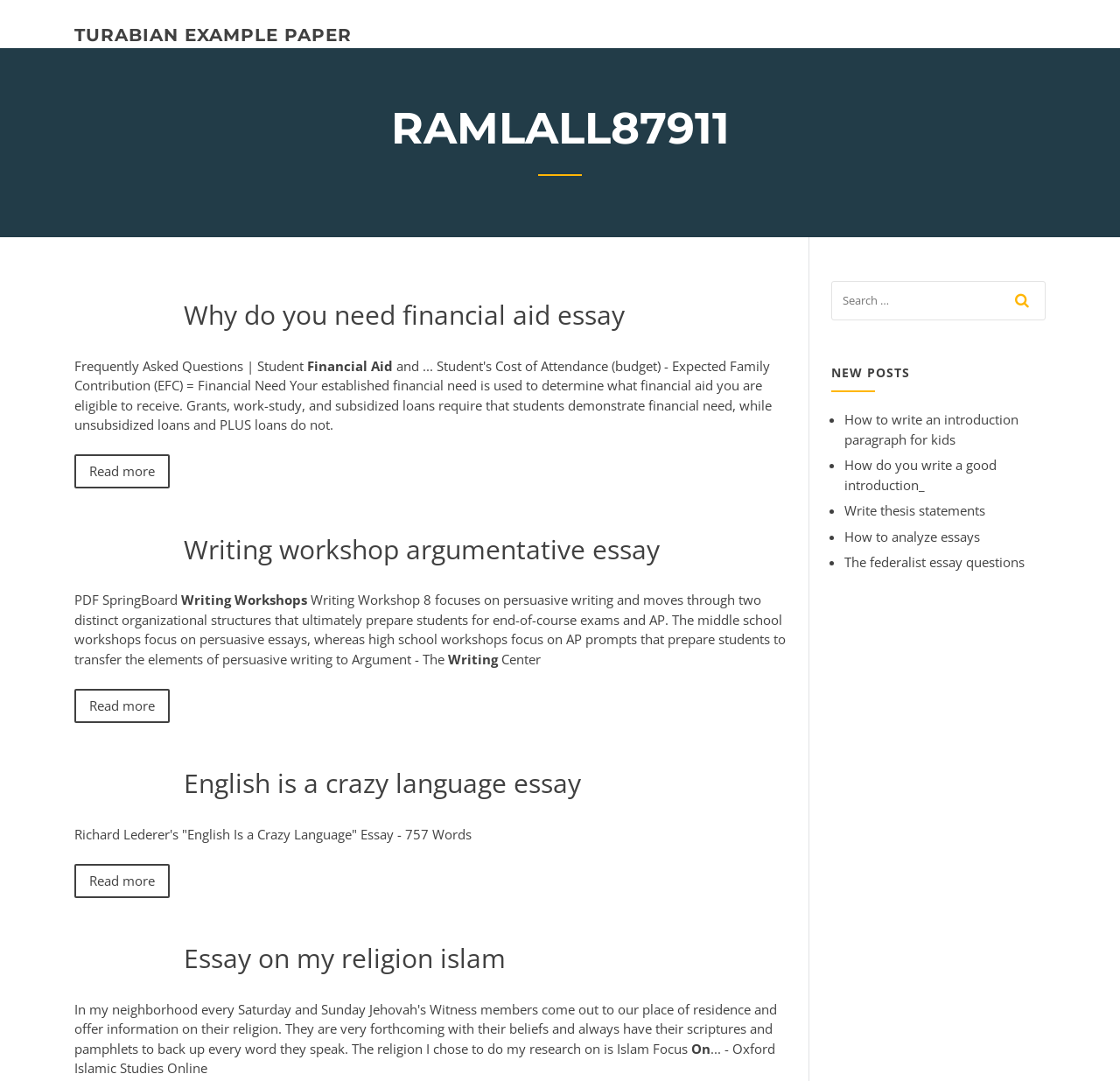Analyze the image and provide a detailed answer to the question: How many new posts are listed?

I looked at the list of new posts element [137] and counted the number of list markers and links inside it. There are five list markers and links, indicating that there are five new posts listed.